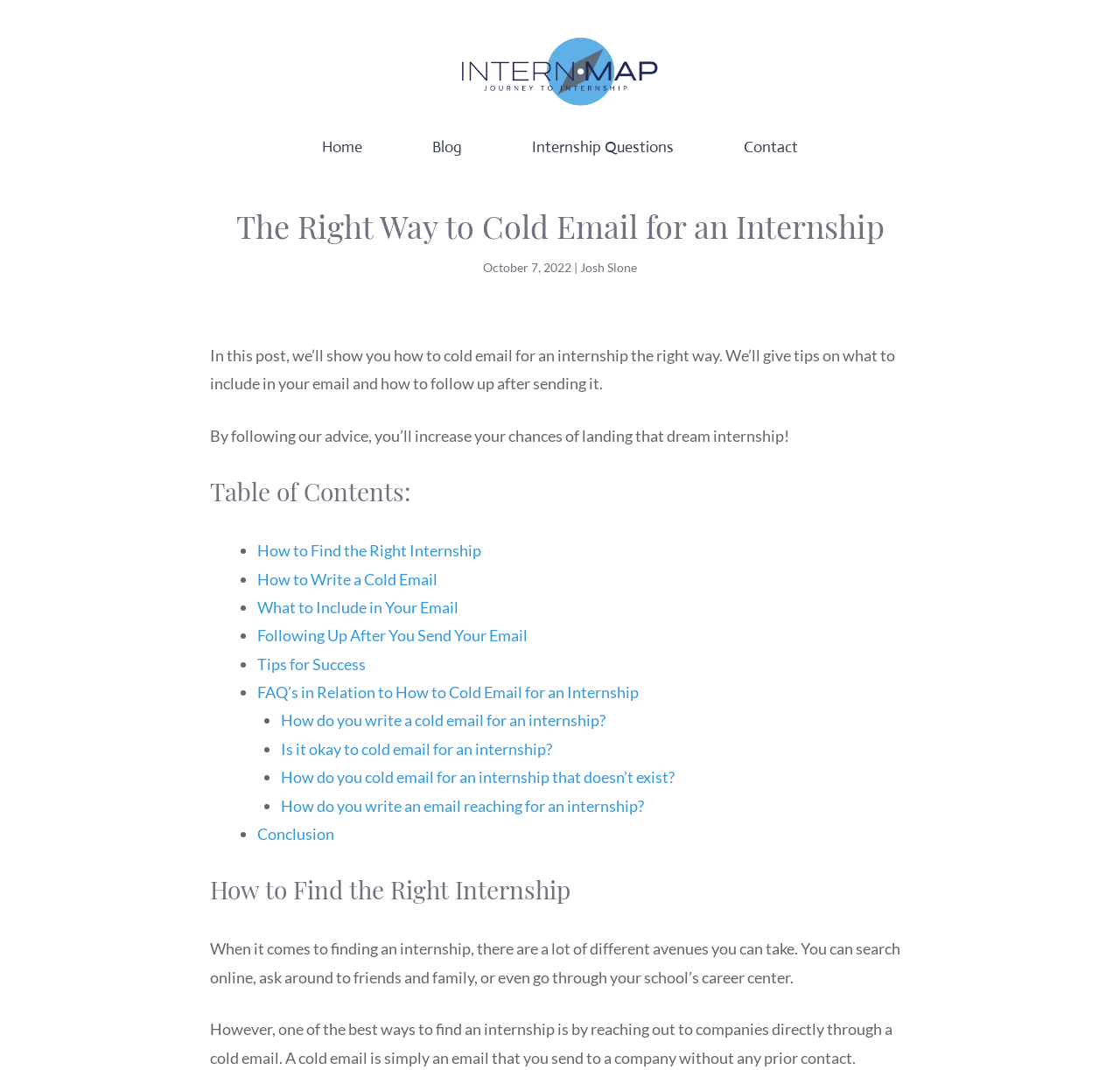Identify and provide the bounding box for the element described by: "Tips for Success".

[0.23, 0.611, 0.327, 0.629]